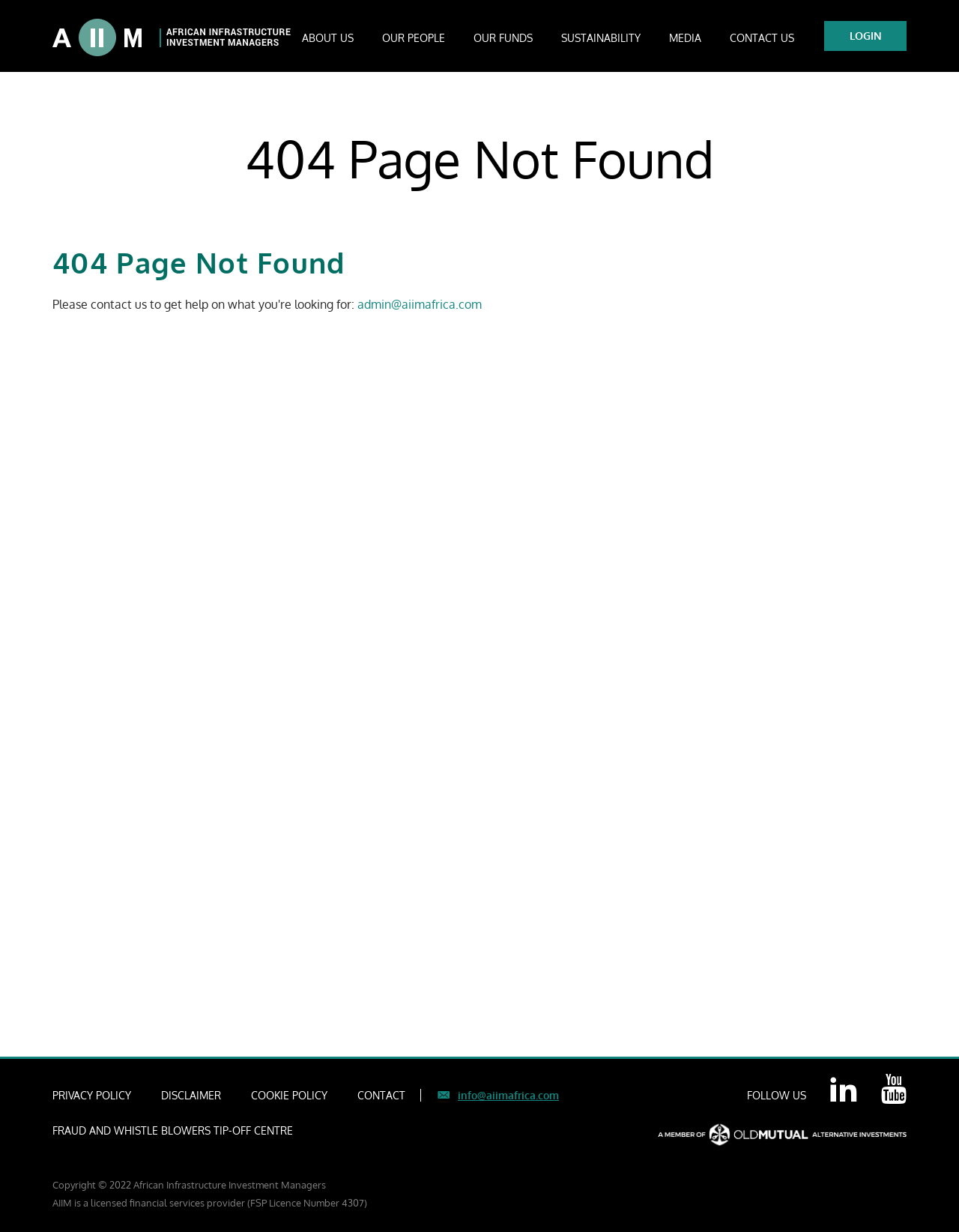Detail the various sections and features present on the webpage.

This webpage appears to be the official website of African Infrastructure Investment Managers (AIIM). At the top left corner, there is a logo of AIIM, which is an image linked to "aiim". 

Below the logo, there are five main navigation links: "ABOUT US", "OUR PEOPLE", "OUR FUNDS", "SUSTAINABILITY", and "MEDIA". Each of these links has a set of sub-links underneath. For example, under "ABOUT US", there are links to "About AIIM", "Our Shareholder", "International Infrastructure", "Investment Philosophy", and "Investment Process". 

On the right side of the navigation links, there is a "CONTACT US" link and a "LOGIN" link at the top right corner. 

In the middle of the page, there are two headings that read "404 Page Not Found", indicating that the page is currently not available. 

At the bottom of the page, there is a section with links to "PRIVACY POLICY", "DISCLAIMER", "COOKIE POLICY", "CONTACT", and an email address "info@aiimafrica.com". There is also a link to "FRAUD AND WHISTLE BLOWERS TIP-OFF CENTRE" and some copyright information. 

On the bottom right corner, there is a "FOLLOW US" section with links to social media platforms, and an image of Old Mutual, which is likely a partner or affiliate of AIIM.